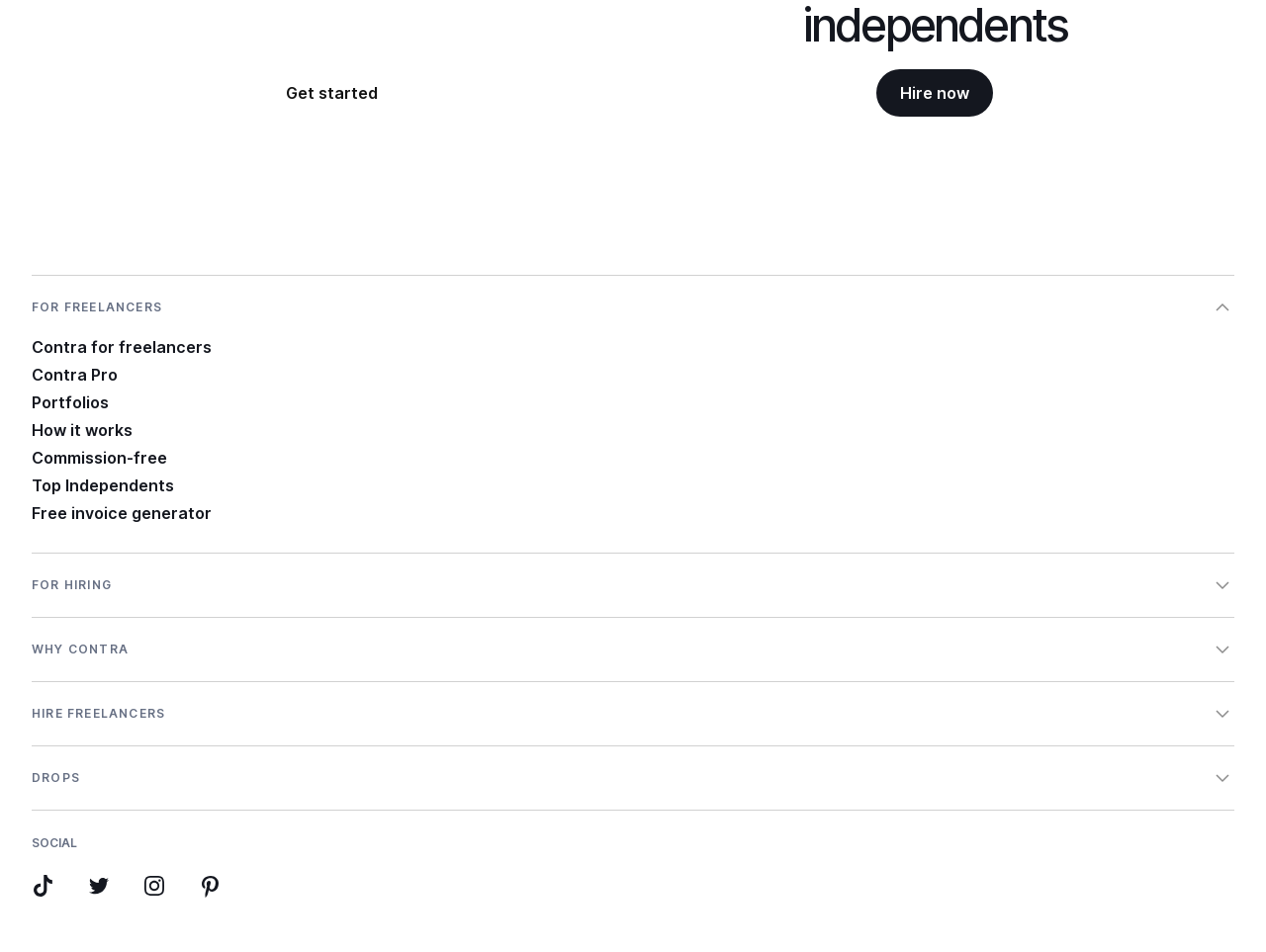What can hiring managers do on this platform?
Please ensure your answer to the question is detailed and covers all necessary aspects.

The webpage has a section 'FOR HIRING' and a button 'HIRE FREELANCERS', which implies that hiring managers can use this platform to find and hire freelancers.